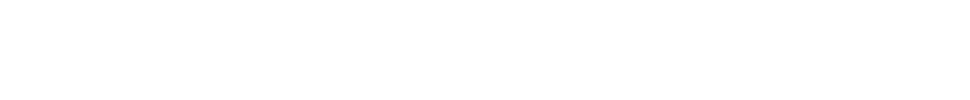Provide a brief response to the question below using one word or phrase:
What type of clients does the service cater to?

Business clients